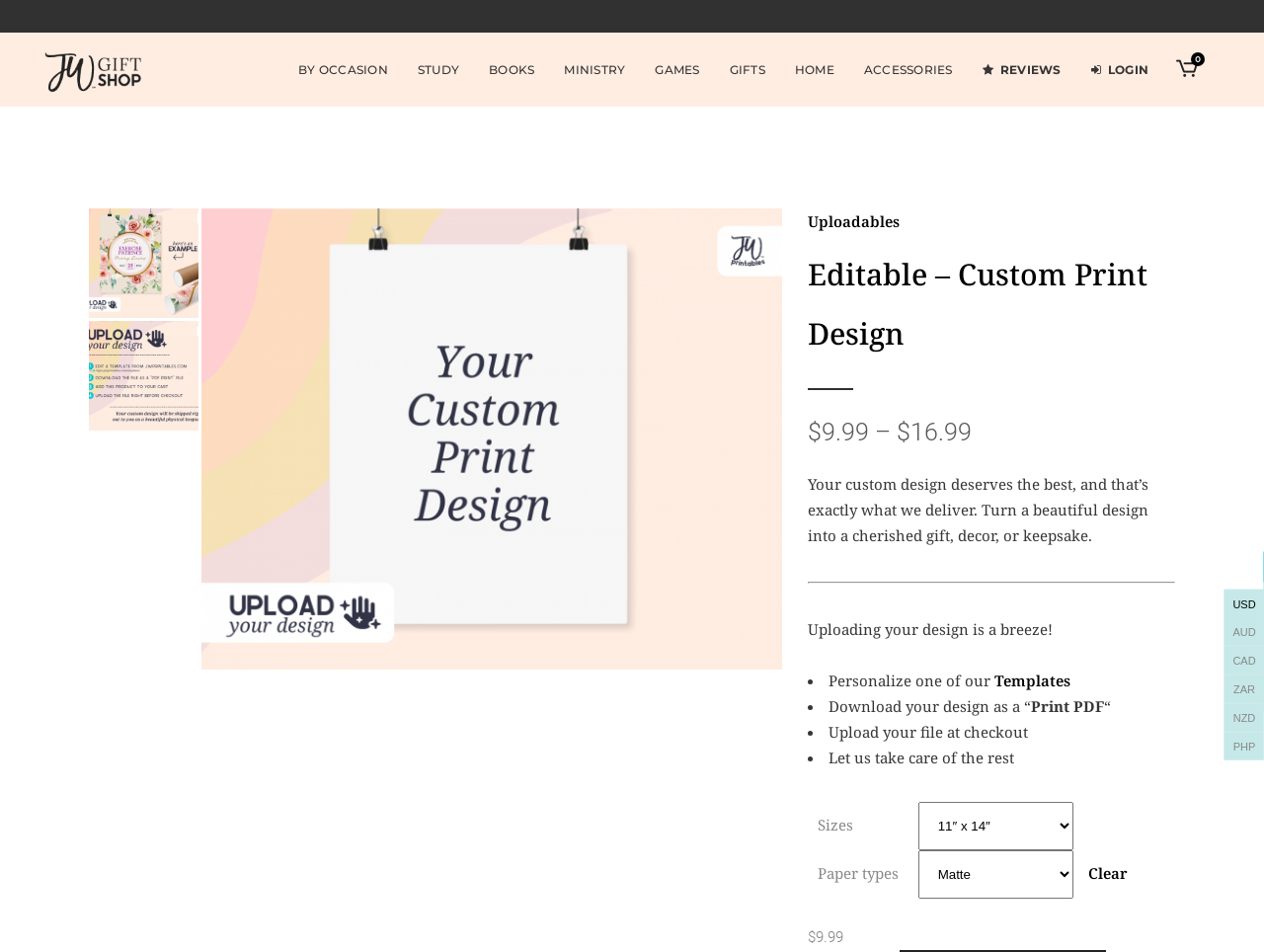Look at the image and write a detailed answer to the question: 
How many links are there under the 'STUDY' category?

Under the 'STUDY' category, there are four links: 'BIBLE READING', 'DAILY TEXT', 'FAMILY WORSHIP', and 'PERSONAL STUDY'.